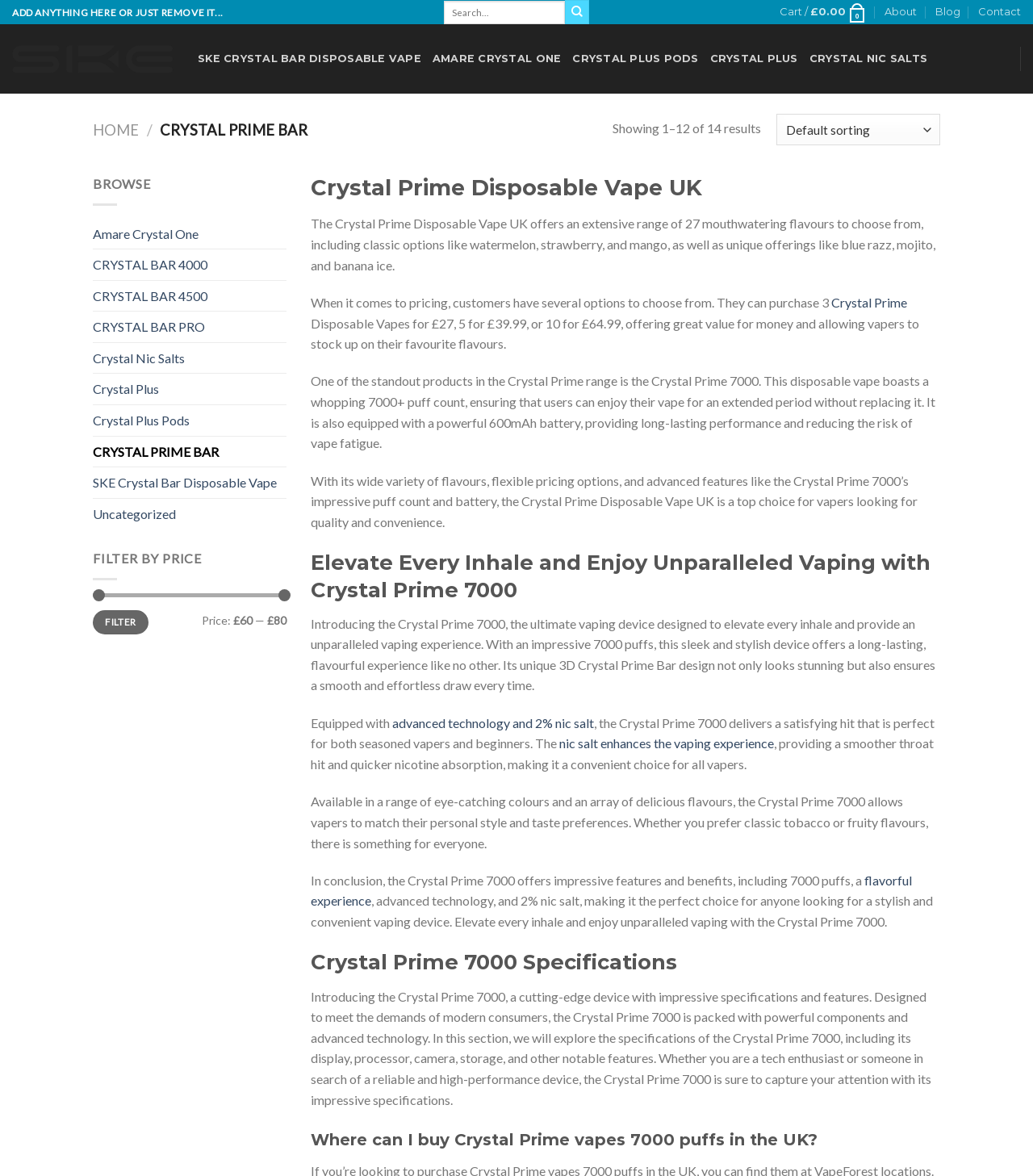What is the puff count of the Crystal Prime 7000?
Please provide a comprehensive answer based on the visual information in the image.

I found the answer by reading the text 'Introducing the Crystal Prime 7000, the ultimate vaping device designed to elevate every inhale and provide an unparalleled vaping experience. With an impressive 7000 puffs...' which is located in the main content area of the webpage.